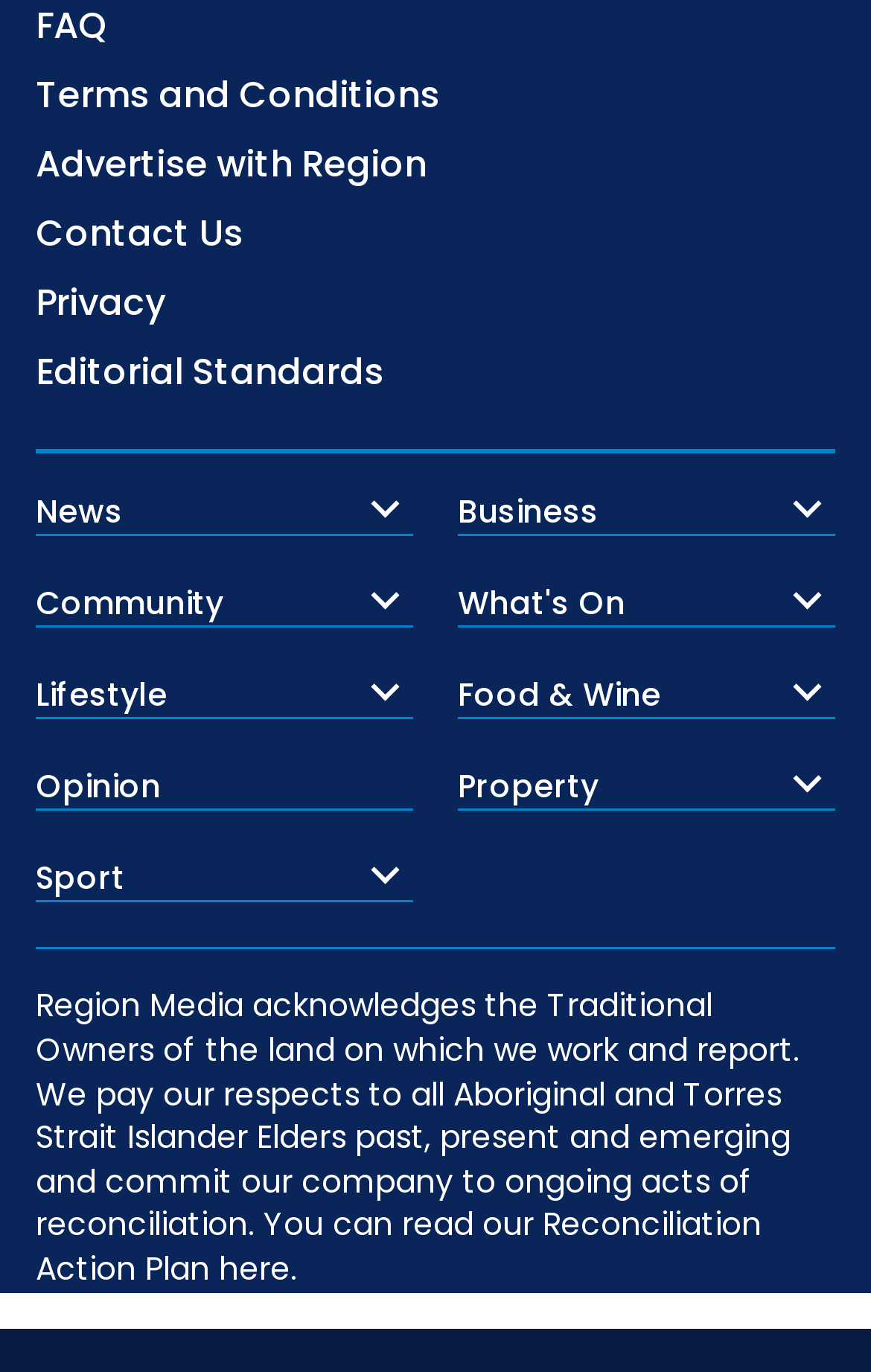Using the given description, provide the bounding box coordinates formatted as (top-left x, top-left y, bottom-right x, bottom-right y), with all values being floating point numbers between 0 and 1. Description: Privacy

[0.041, 0.202, 0.19, 0.24]